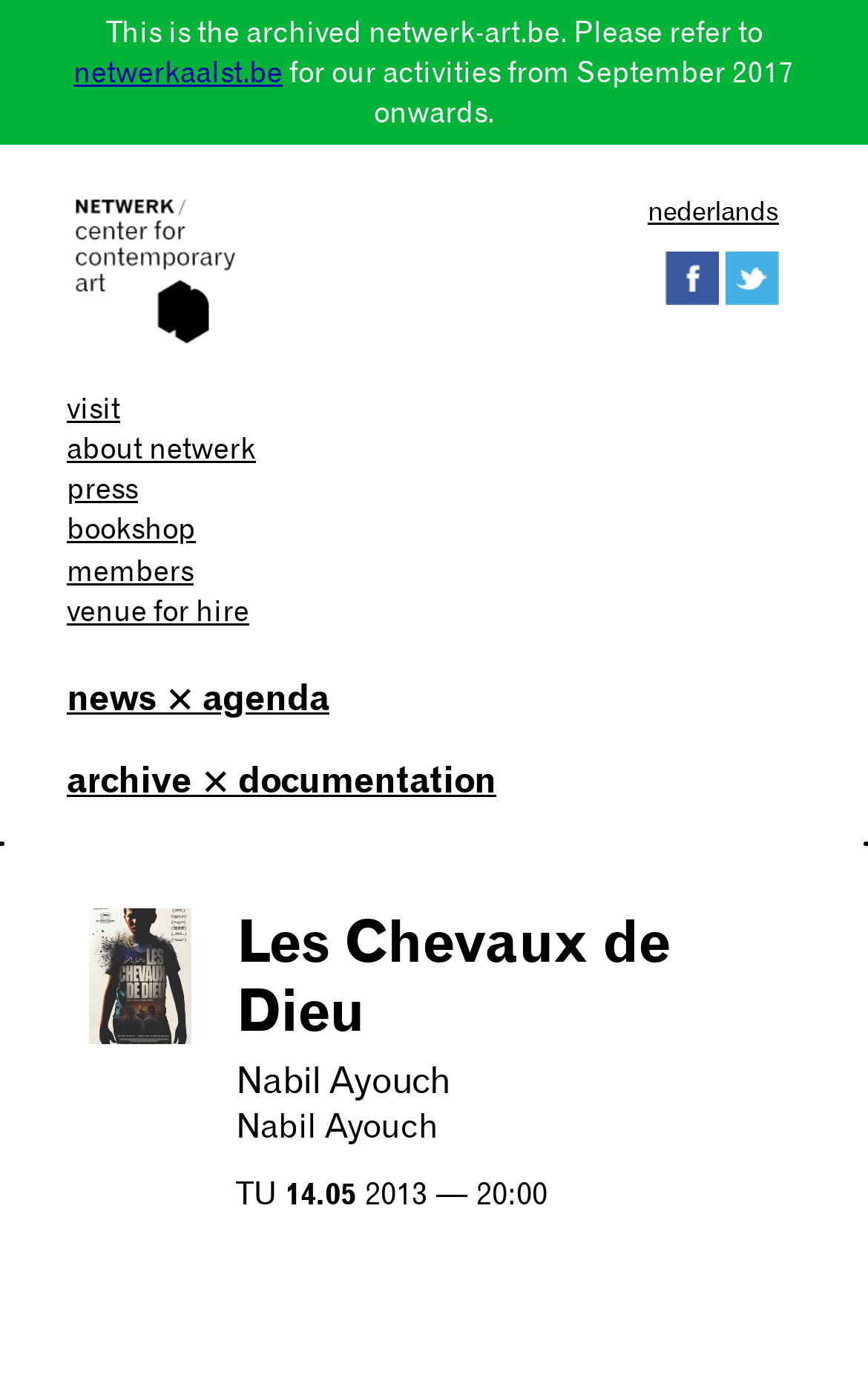Answer with a single word or phrase: 
How many navigation links are there?

7